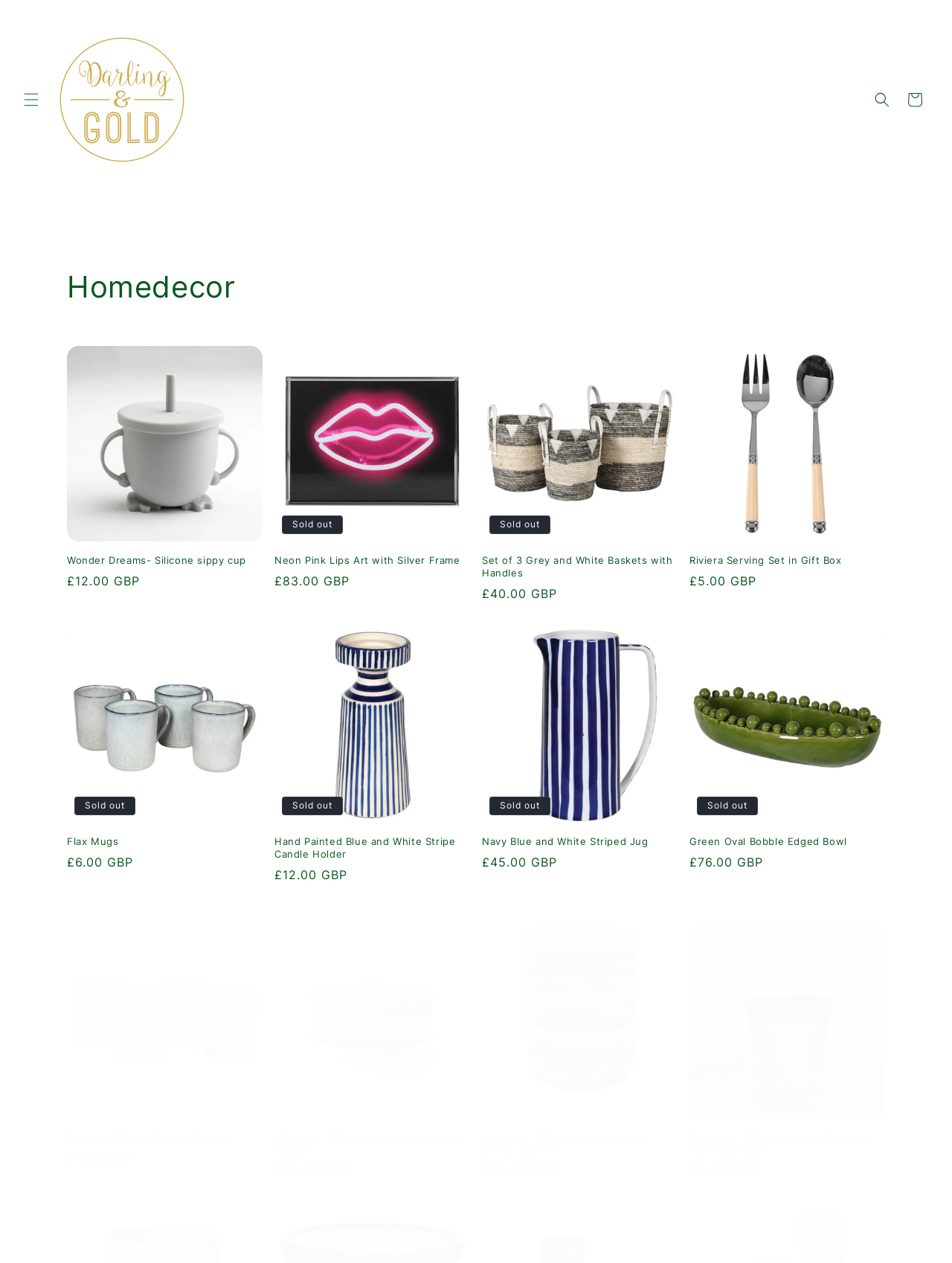What is the price of the Wonder Dreams Silicone Sippy Cup?
Could you answer the question in a detailed manner, providing as much information as possible?

I found the product 'Wonder Dreams Silicone Sippy Cup' and its corresponding price '£12.00 GBP' next to the 'Regular price' label.